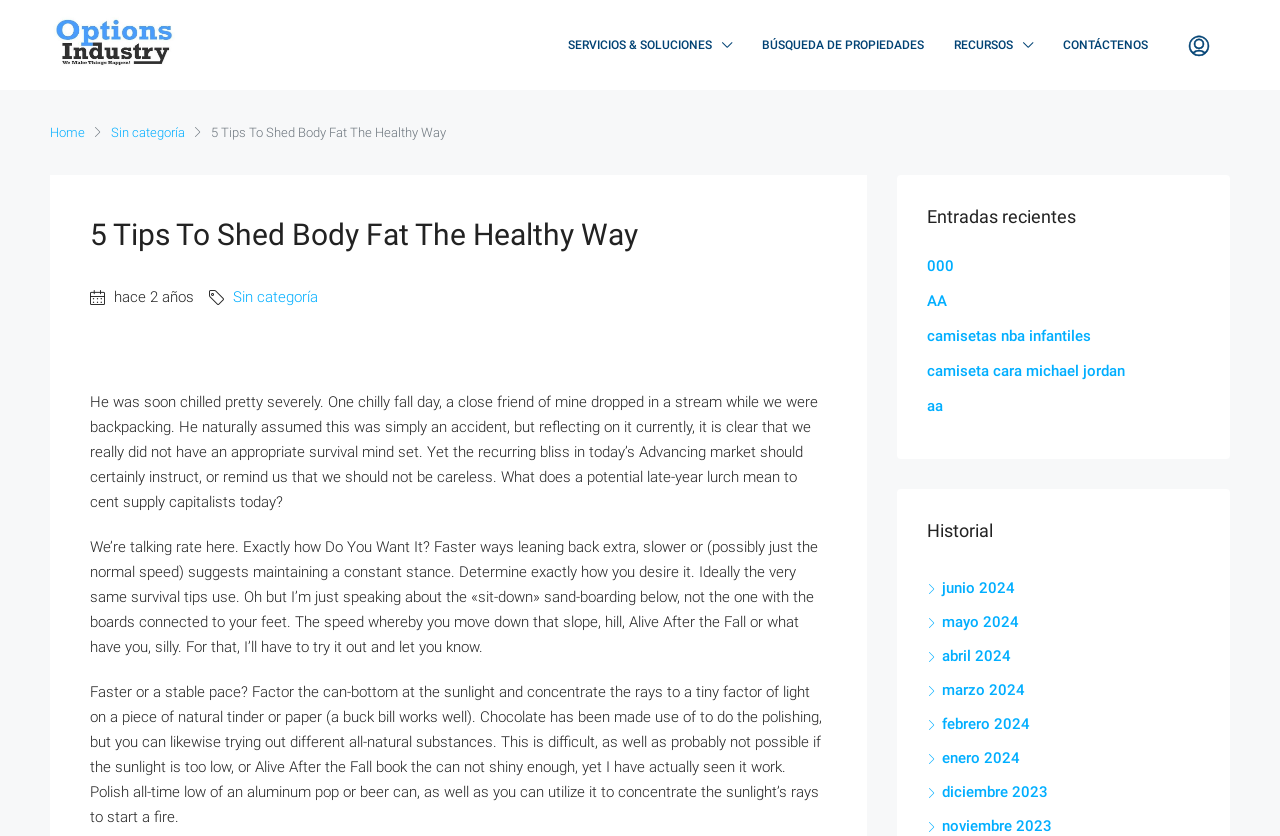What is the topic of the main article?
Provide a one-word or short-phrase answer based on the image.

Shedding body fat